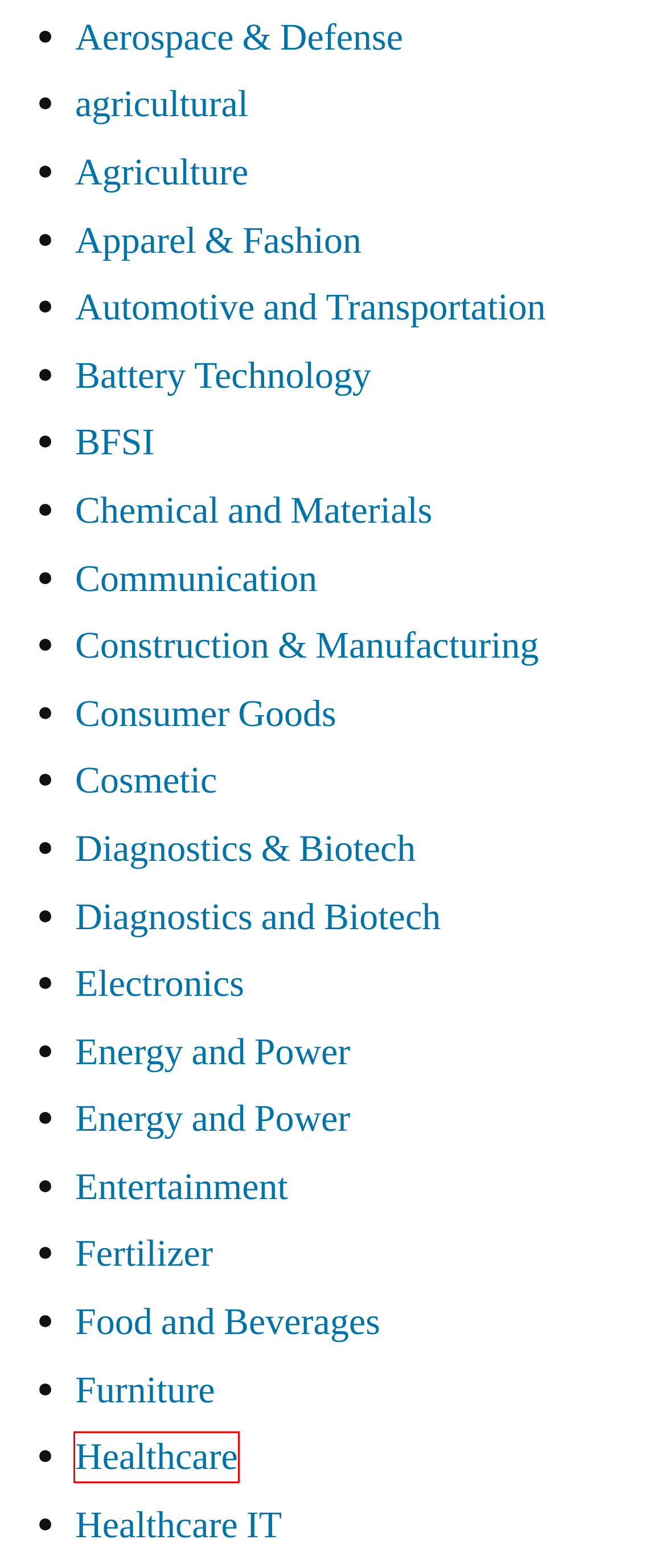You are given a screenshot of a webpage within which there is a red rectangle bounding box. Please choose the best webpage description that matches the new webpage after clicking the selected element in the bounding box. Here are the options:
A. Battery Technology – A Market Place Research
B. BFSI – A Market Place Research
C. Energy and Power – A Market Place Research
D. Food and Beverages – A Market Place Research
E. Healthcare – A Market Place Research
F. Construction & Manufacturing – A Market Place Research
G. Fertilizer – A Market Place Research
H. Communication – A Market Place Research

E